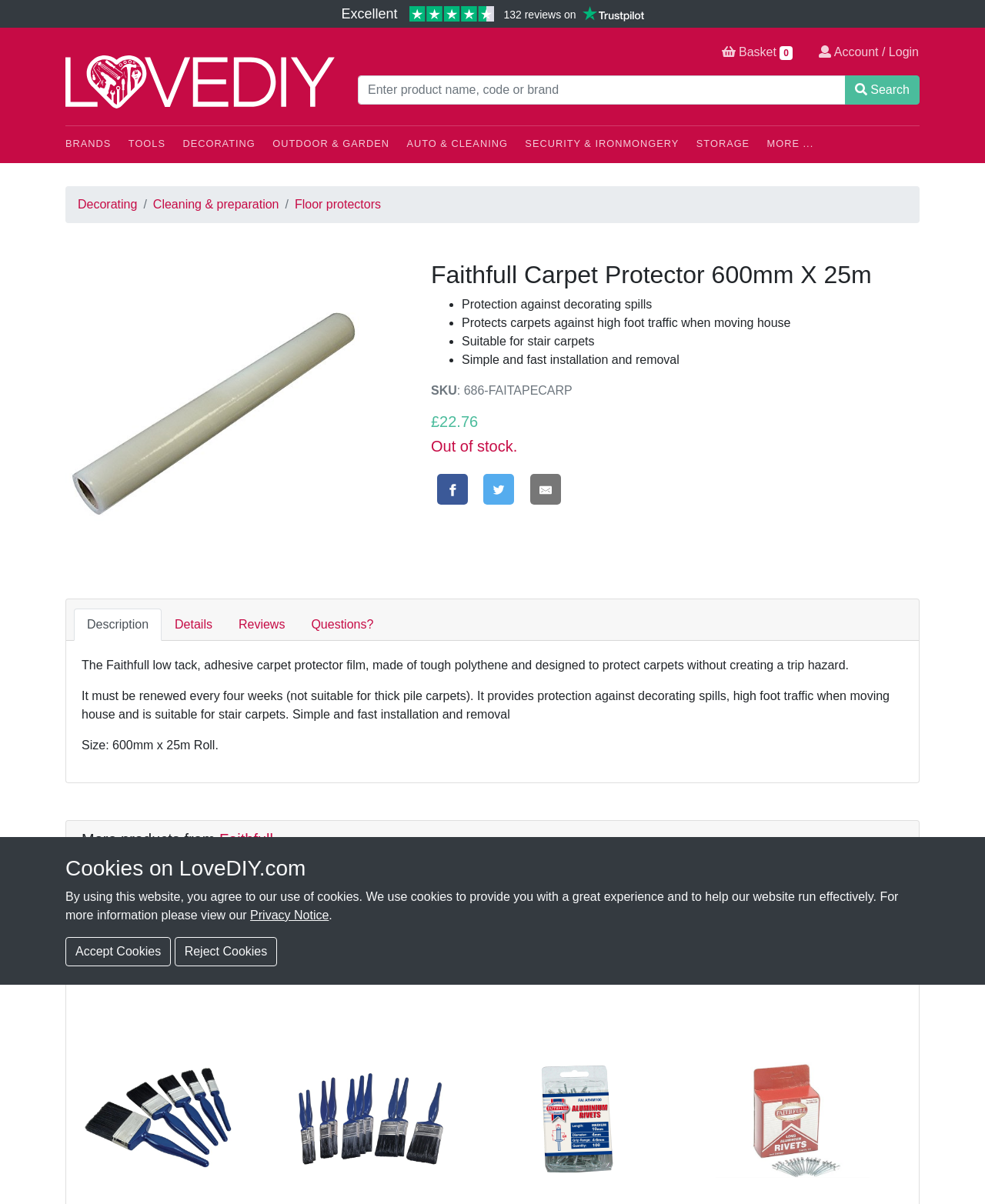Identify and provide the main heading of the webpage.

Faithfull Carpet Protector 600mm X 25m